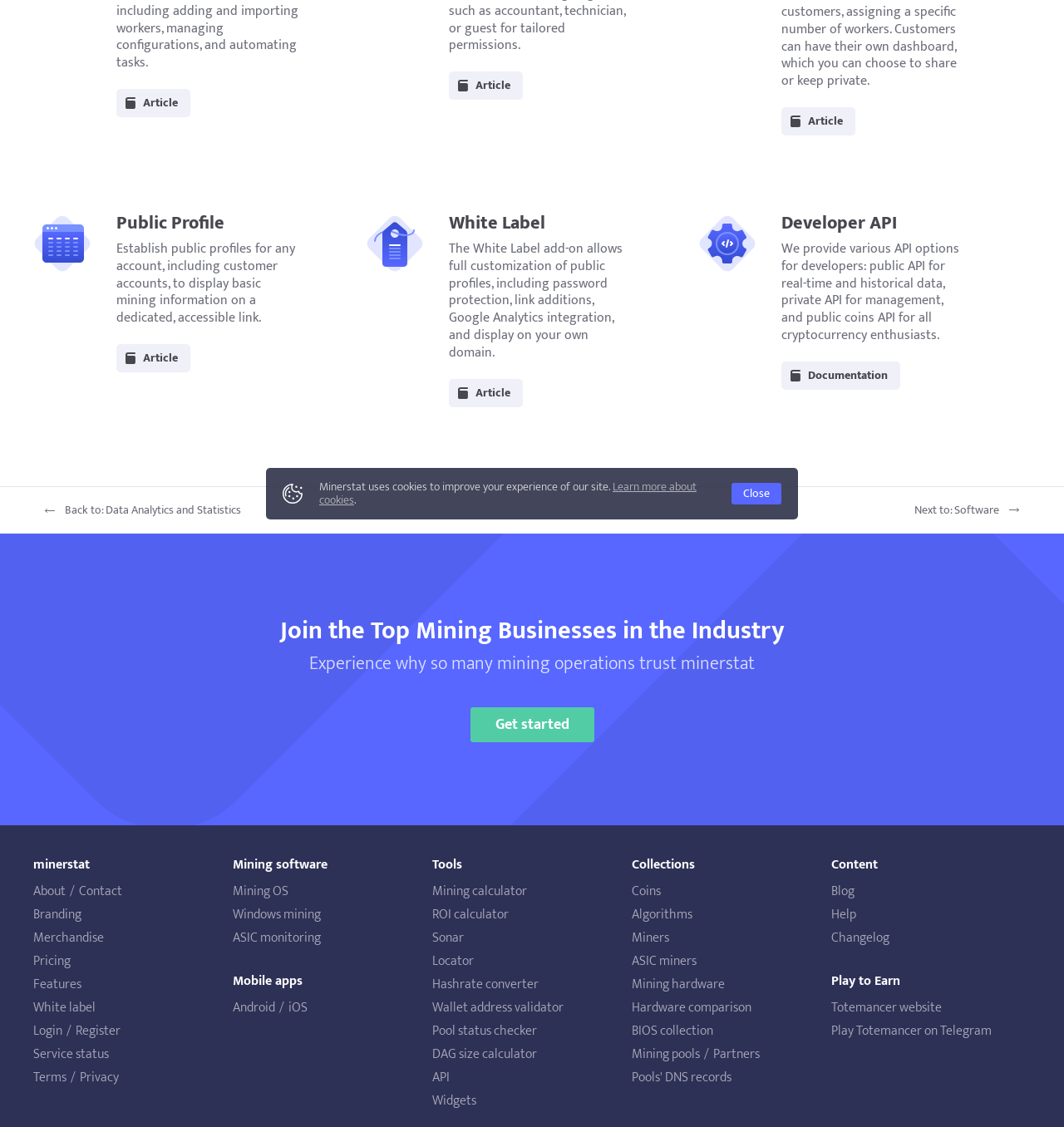Find the UI element described as: "ASIC miners" and predict its bounding box coordinates. Ensure the coordinates are four float numbers between 0 and 1, [left, top, right, bottom].

[0.594, 0.843, 0.781, 0.864]